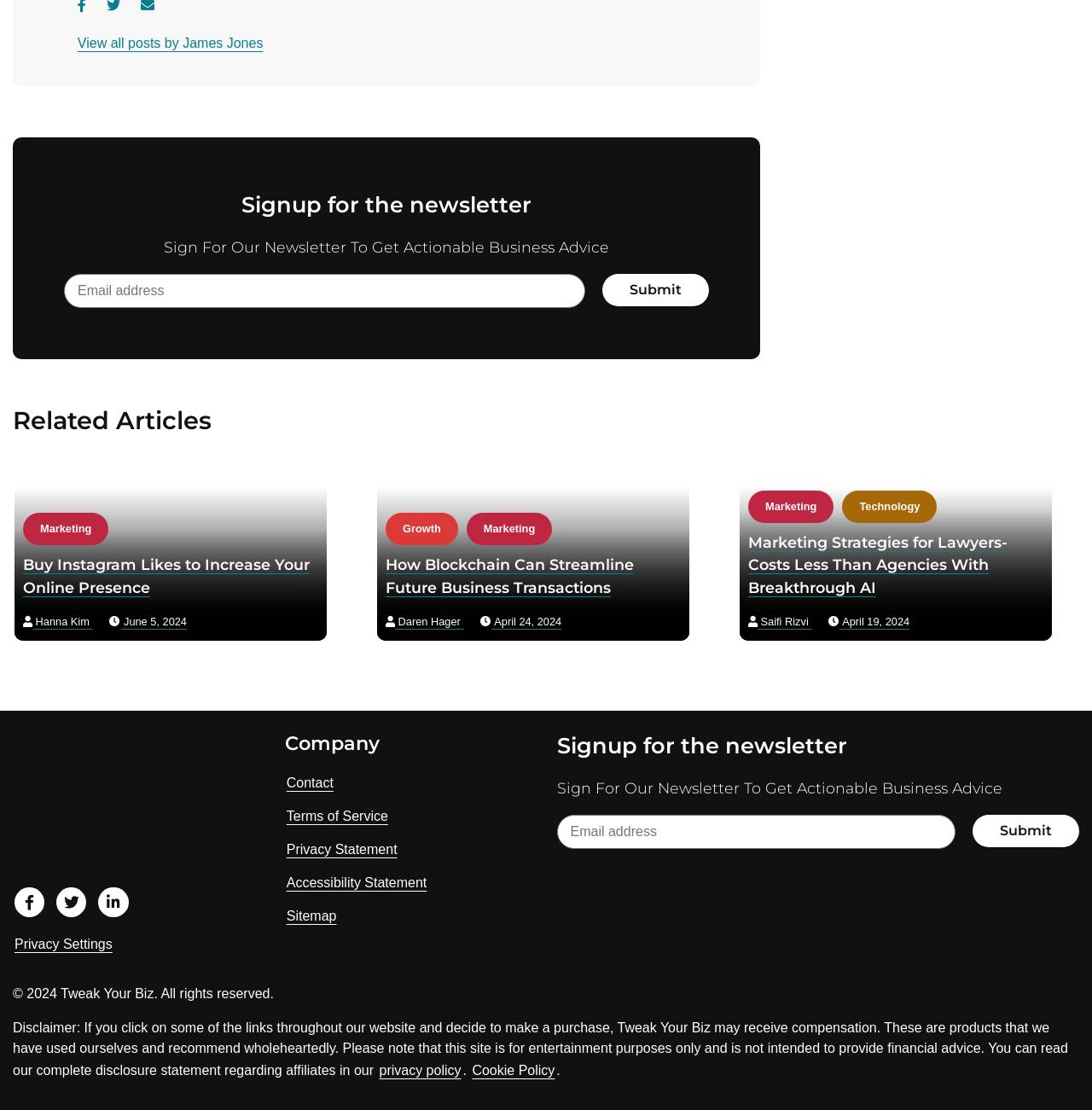What is the topic of the article by Hanna Kim?
Provide a one-word or short-phrase answer based on the image.

Buy Instagram Likes